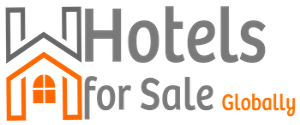Utilize the information from the image to answer the question in detail:
What is the color of the phrase 'for Sale'?

The caption specifically mentions that the phrase 'for Sale' is presented in a contrasting vibrant orange, which highlights its importance in the logo.